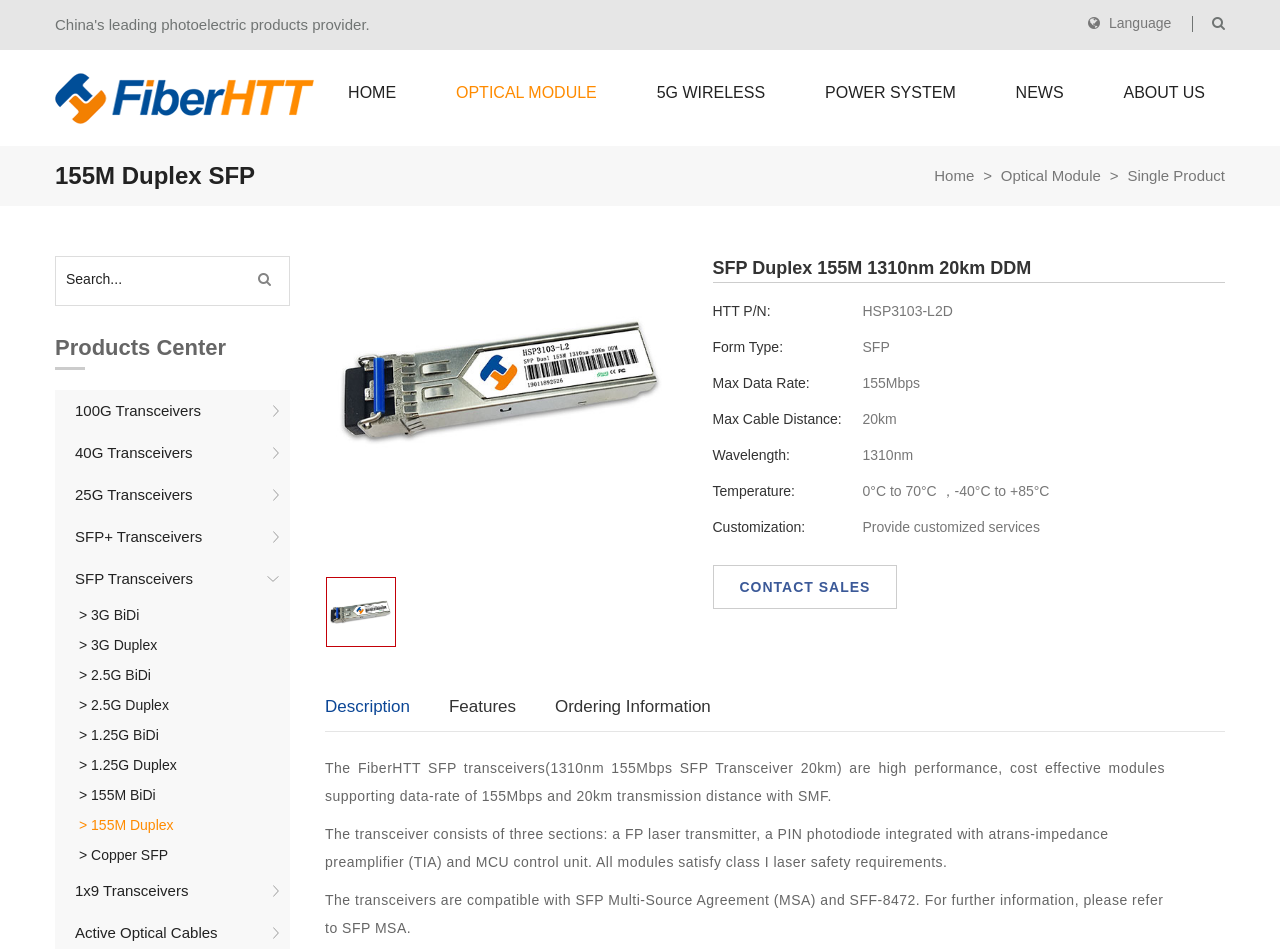Specify the bounding box coordinates (top-left x, top-left y, bottom-right x, bottom-right y) of the UI element in the screenshot that matches this description: Gallery

None